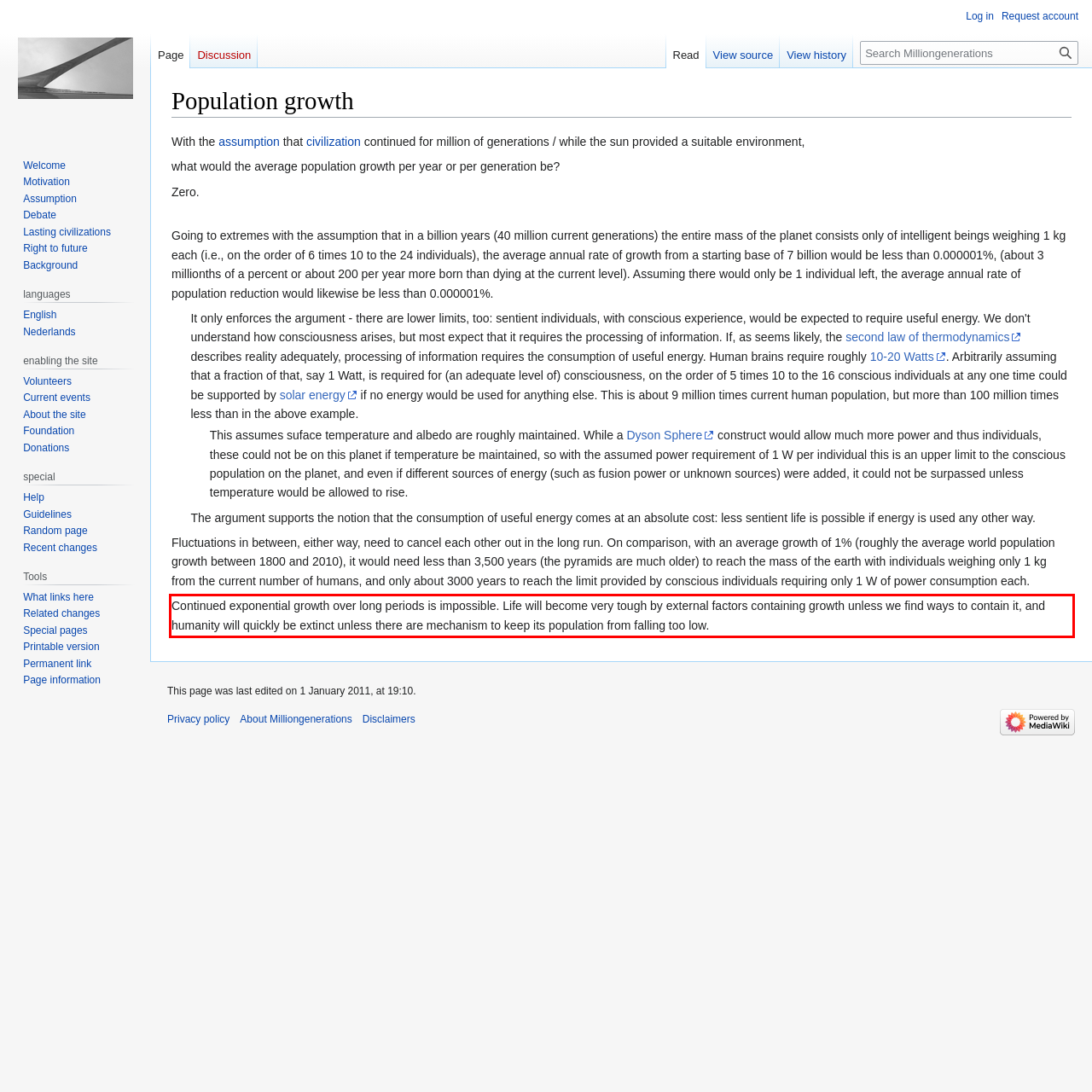Observe the screenshot of the webpage that includes a red rectangle bounding box. Conduct OCR on the content inside this red bounding box and generate the text.

Continued exponential growth over long periods is impossible. Life will become very tough by external factors containing growth unless we find ways to contain it, and humanity will quickly be extinct unless there are mechanism to keep its population from falling too low.